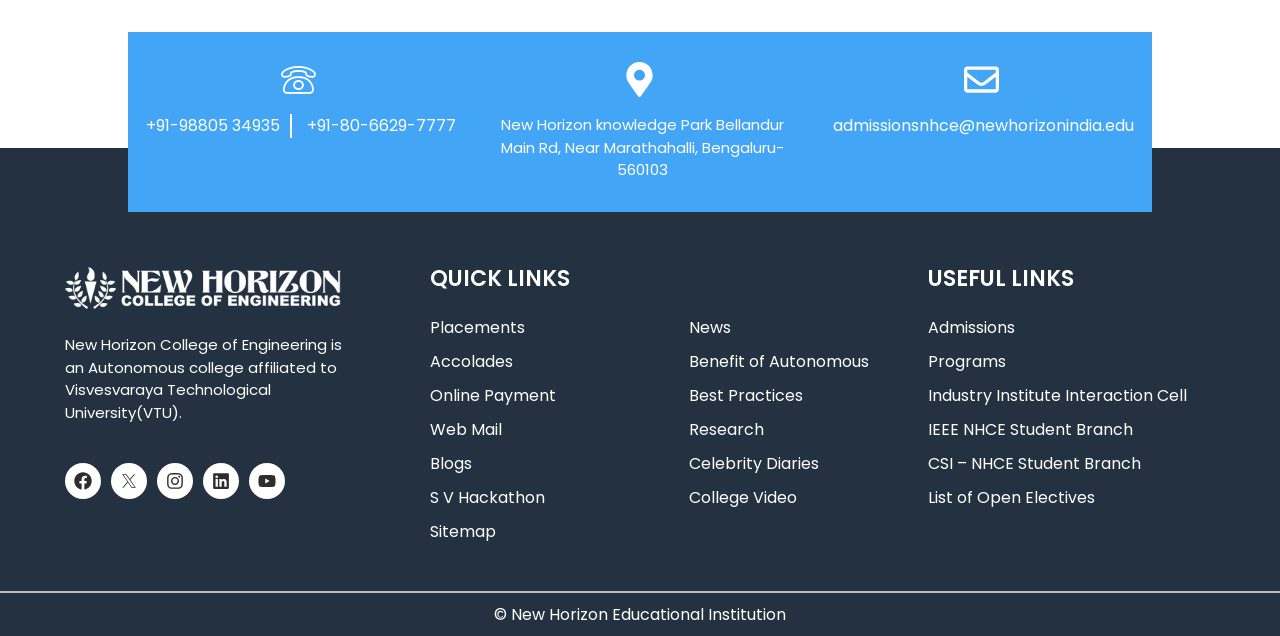What is the name of the university that New Horizon College of Engineering is affiliated to?
Based on the visual, give a brief answer using one word or a short phrase.

Visvesvaraya Technological University(VTU)